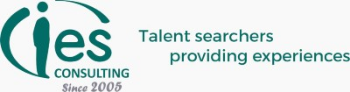What is the purpose of IES Consulting?
Please respond to the question with a detailed and thorough explanation.

The tagline 'Talent searchers providing experiences' highlights IES Consulting's mission to connect individuals with valuable internship opportunities abroad, which is the purpose of the company.